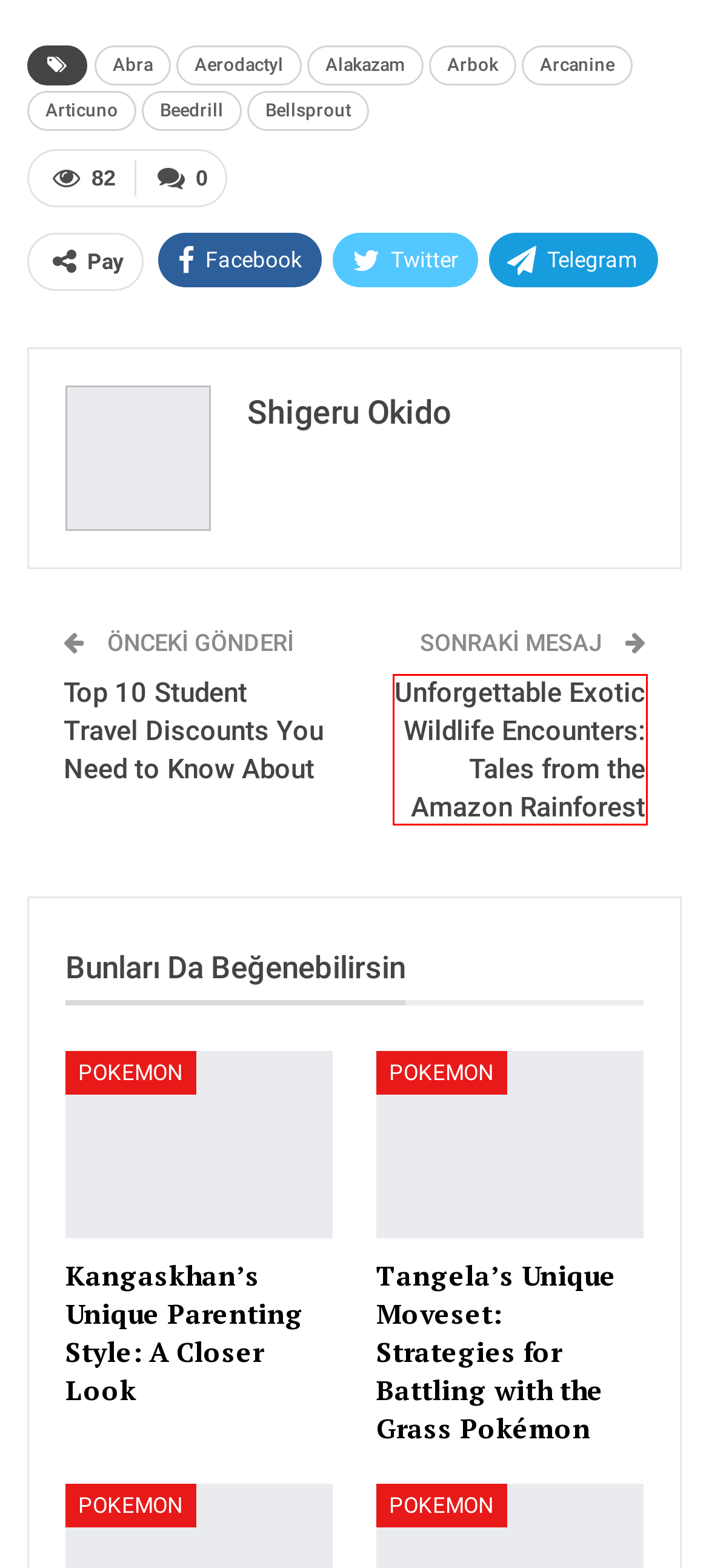You have a screenshot of a webpage with a red bounding box around a UI element. Determine which webpage description best matches the new webpage that results from clicking the element in the bounding box. Here are the candidates:
A. Top 10 Student Travel Discounts You Need to Know About – Piyev
B. Bellsprout – Piyev
C. Unforgettable Exotic Wildlife Encounters: Tales from the Amazon Rainforest – Piyev
D. Aerodactyl – Piyev
E. Abra – Piyev
F. Kangaskhan’s Unique Parenting Style: A Closer Look – Piyev
G. Alakazam – Piyev
H. Arcanine – Piyev

C